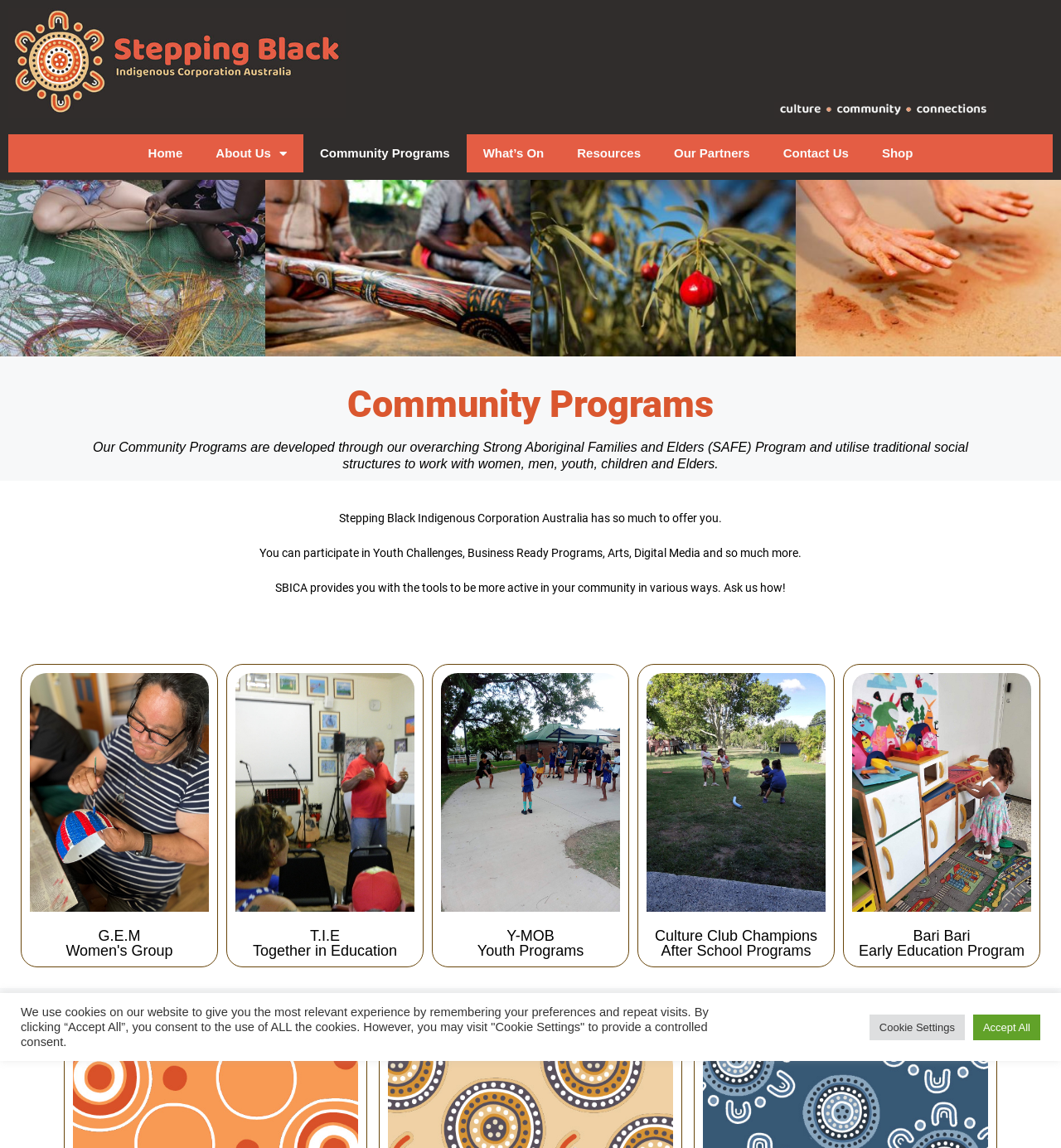Use the information in the screenshot to answer the question comprehensively: What is the name of the organization?

I inferred this answer by looking at the root element's text, which is 'Community Programs – Stepping Black Indigenous Corporation Australia Inc'. This suggests that the organization's name is Stepping Black Indigenous Corporation Australia.